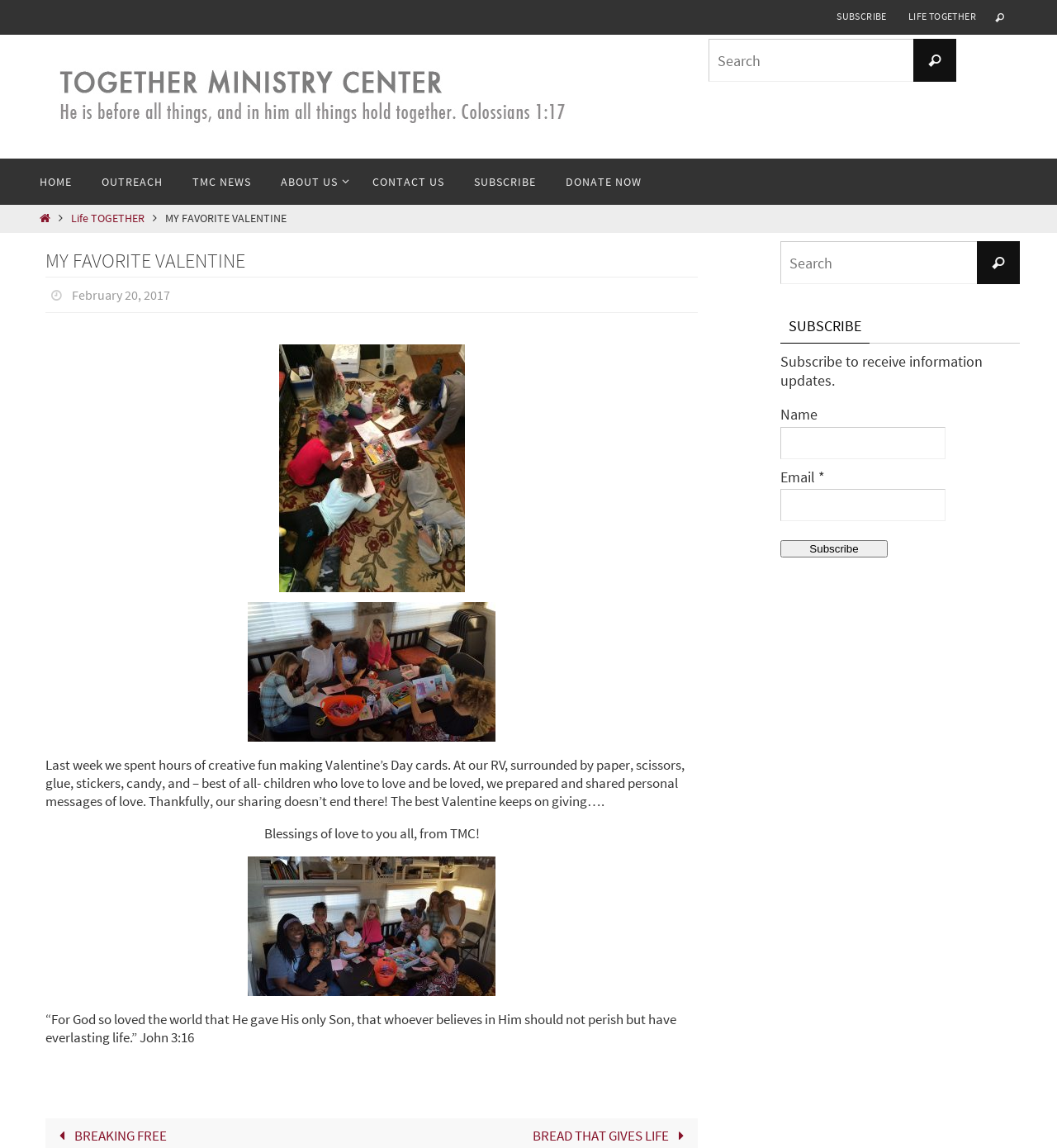What is the Bible verse mentioned in the article?
Based on the image, provide a one-word or brief-phrase response.

John 3:16